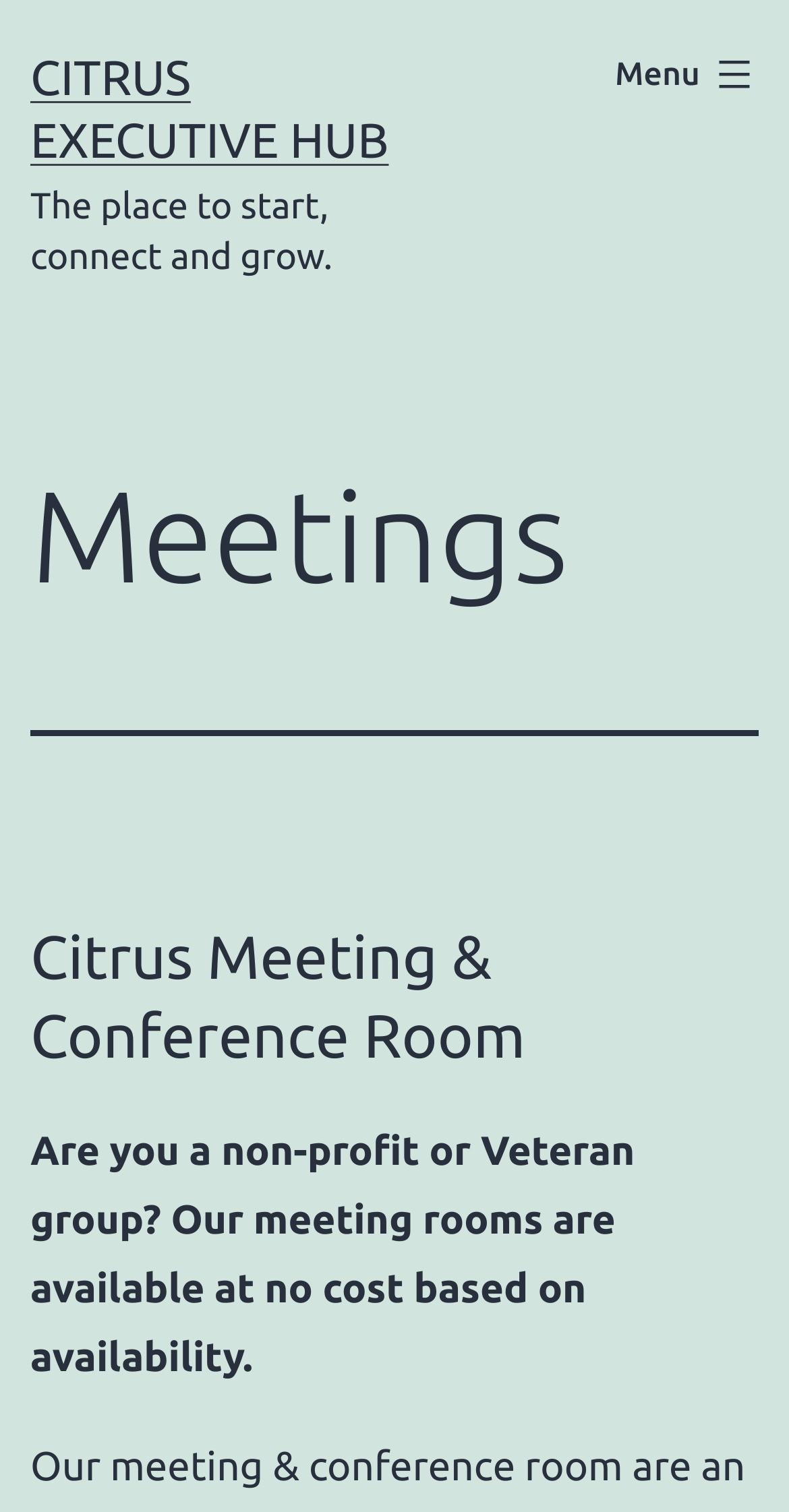What is the purpose of the meeting rooms?
Please respond to the question with as much detail as possible.

According to the webpage, the meeting rooms are available at no cost based on availability for non-profit or Veteran groups, as stated in the static text at the bottom of the webpage.